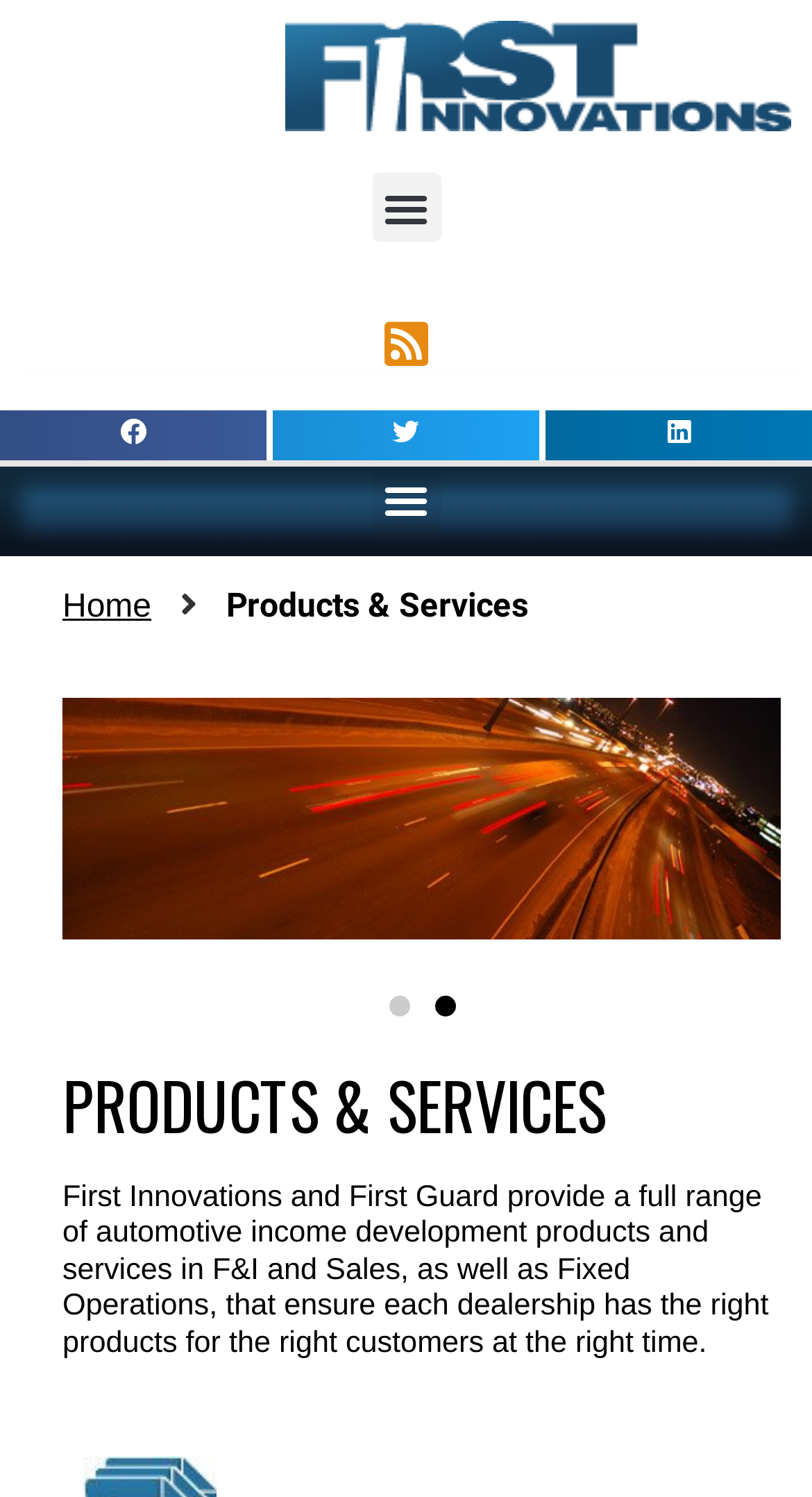How many slides are there?
Use the screenshot to answer the question with a single word or phrase.

2